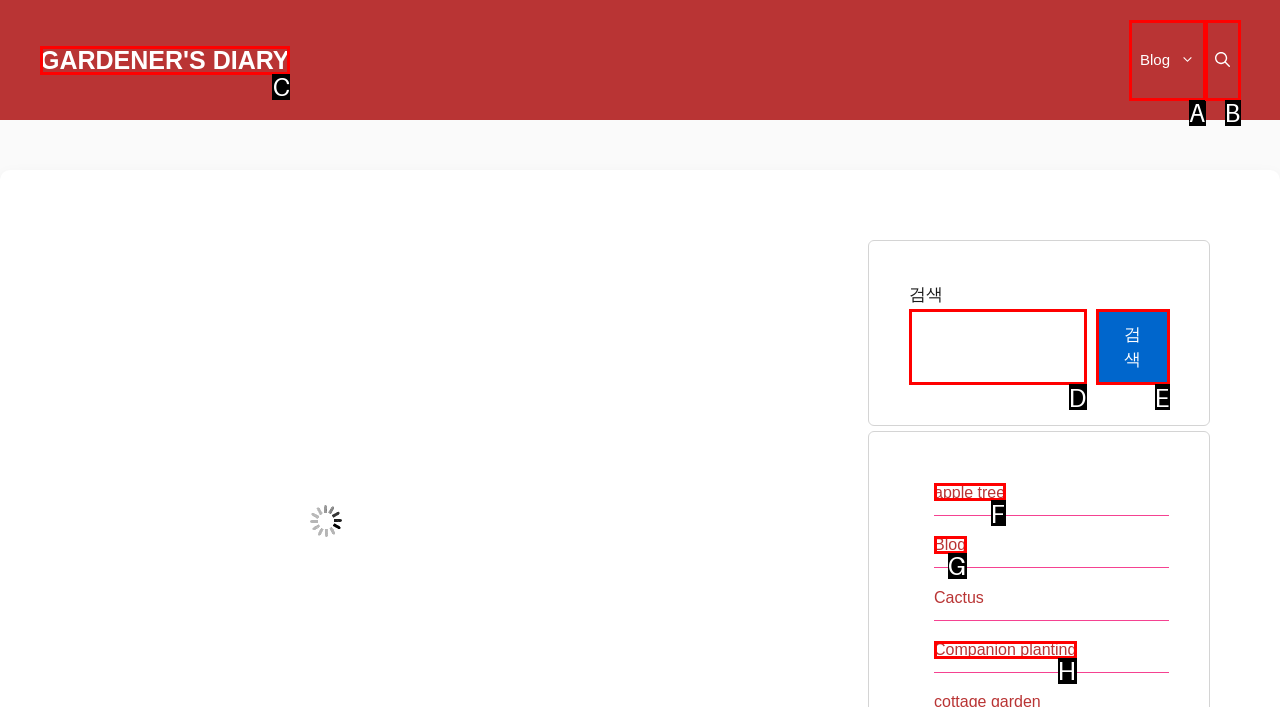Choose the letter that corresponds to the correct button to accomplish the task: Explore companion planting
Reply with the letter of the correct selection only.

H